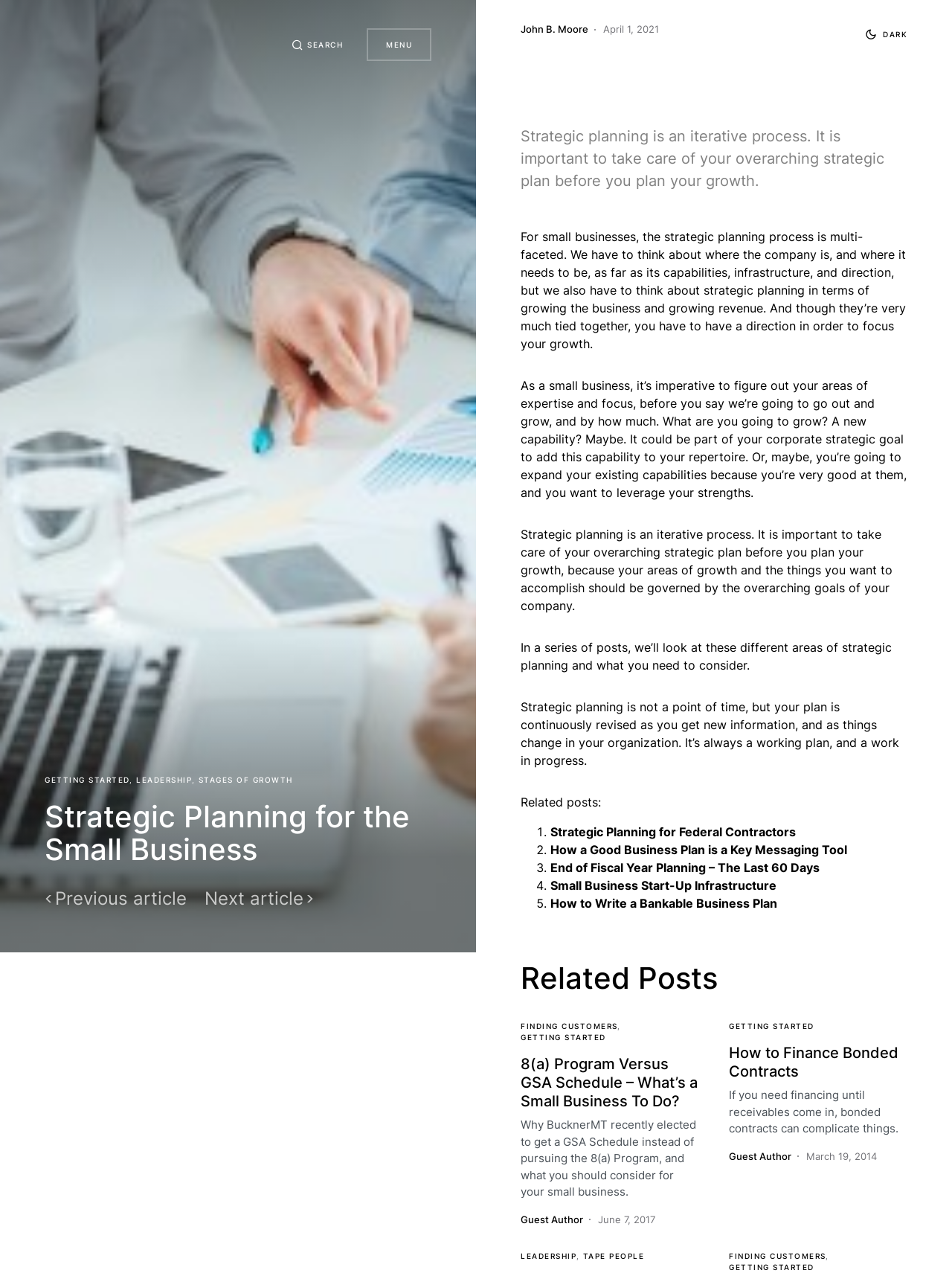Determine the bounding box coordinates of the clickable element necessary to fulfill the instruction: "Search for something". Provide the coordinates as four float numbers within the 0 to 1 range, i.e., [left, top, right, bottom].

[0.306, 0.03, 0.36, 0.04]